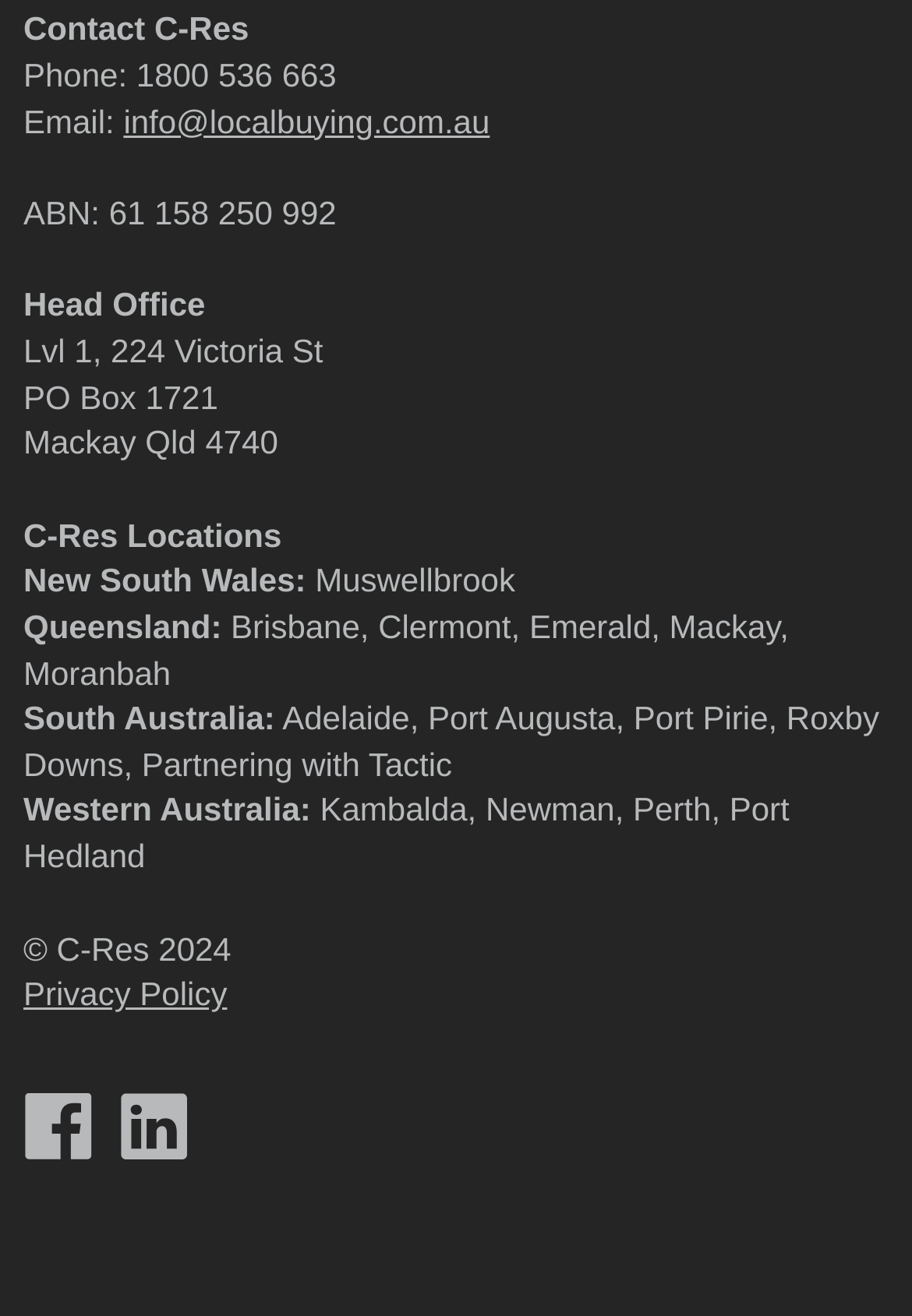Given the webpage screenshot and the description, determine the bounding box coordinates (top-left x, top-left y, bottom-right x, bottom-right y) that define the location of the UI element matching this description: Privacy Policy

[0.026, 0.741, 0.249, 0.769]